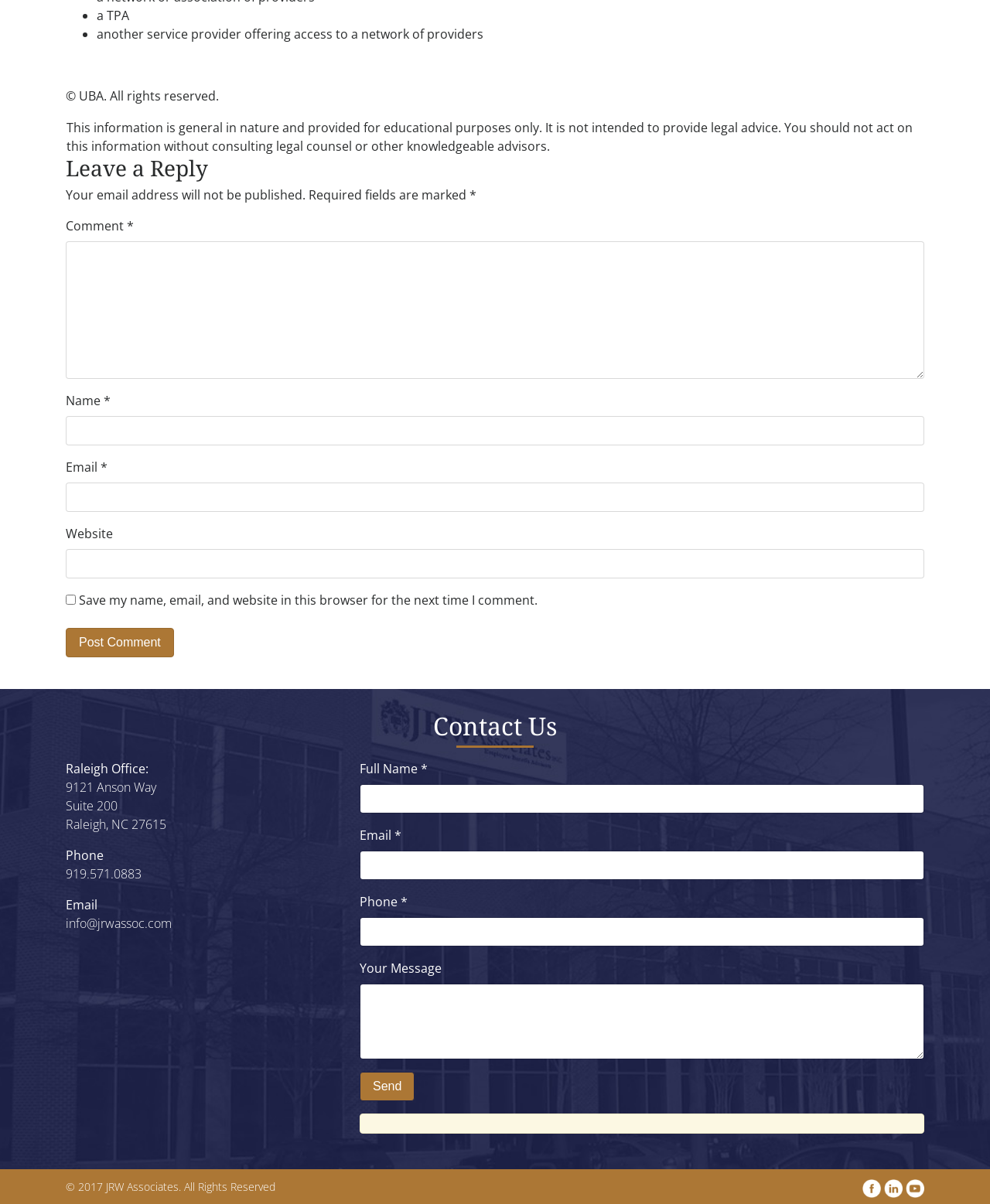How many fields are required in the comment form?
Please provide a single word or phrase as your answer based on the screenshot.

3